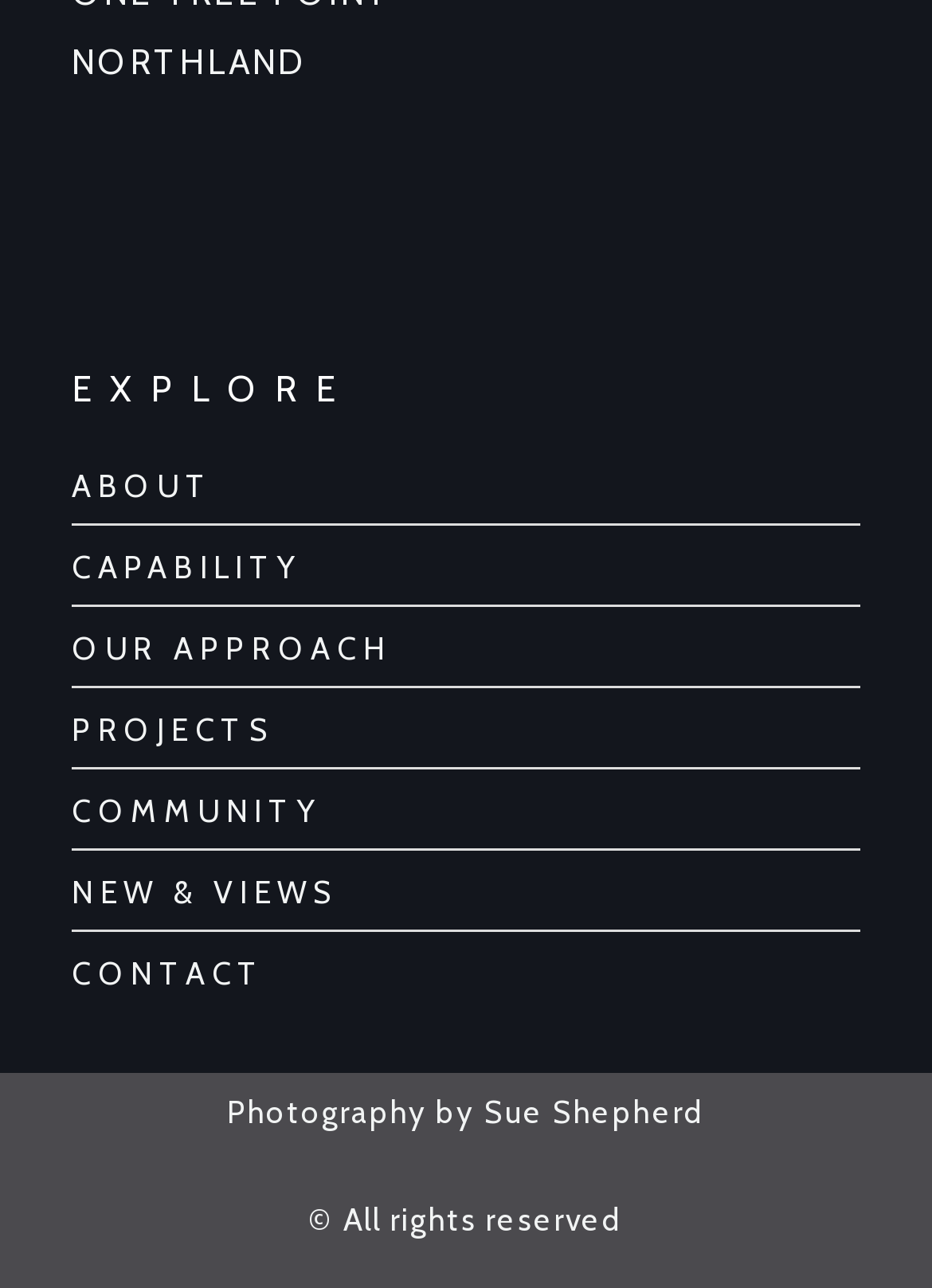Could you please study the image and provide a detailed answer to the question:
What is the last section of the webpage?

The last section of the webpage is the 'contentinfo' section which contains the copyright information and the photographer credit.